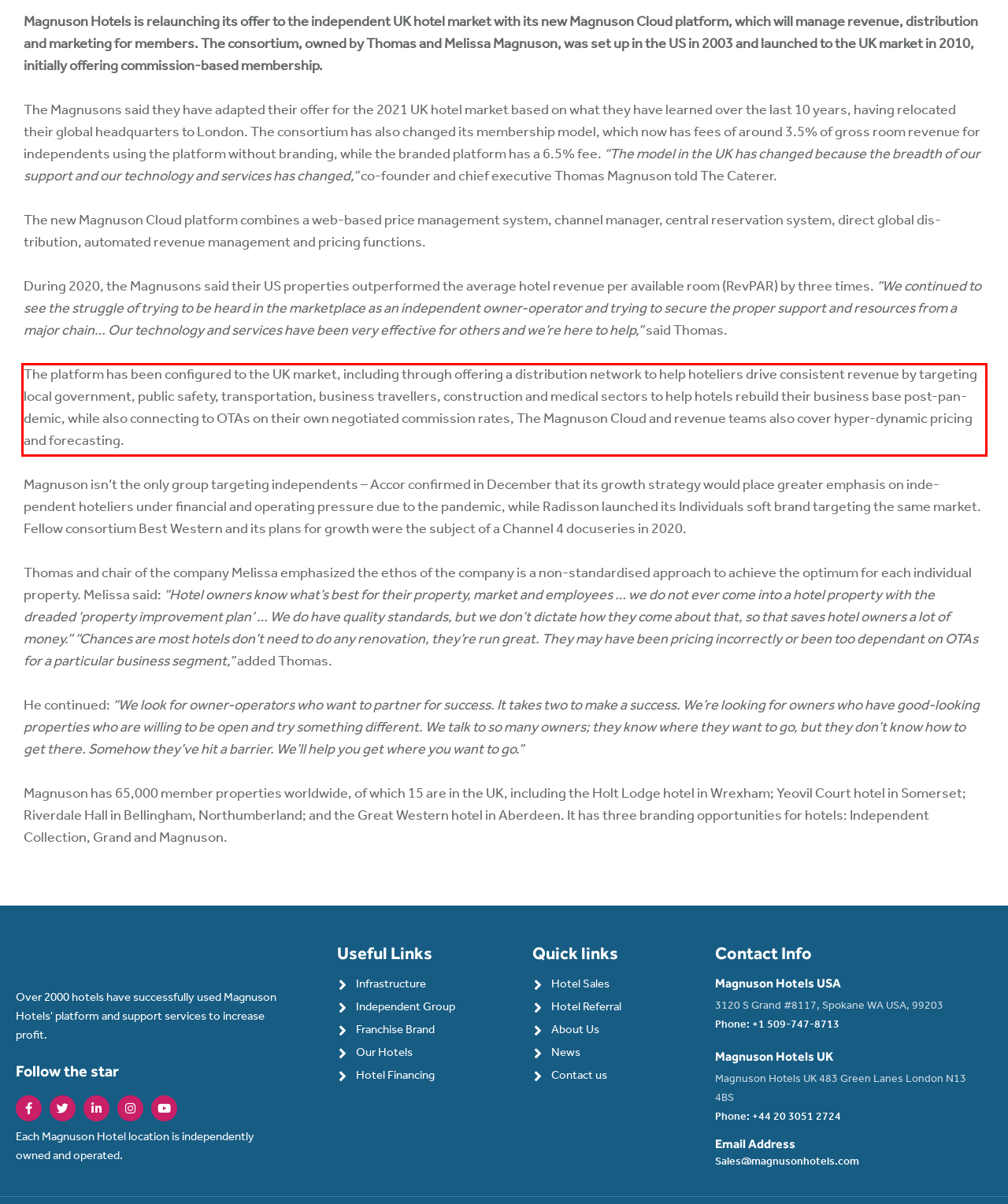Analyze the screenshot of a webpage where a red rectangle is bounding a UI element. Extract and generate the text content within this red bounding box.

The platform has been config­ured to the UK market, including through offering a distribution network to help hoteliers drive consistent revenue by targeting local government, public safety, transportation, business travel­lers, construction and medical sectors to help hotels rebuild their business base post-pan­demic, while also connecting to OTAs on their own negotiated commission rates, The Magnu­son Cloud and revenue teams also cover hyper-dynamic pric­ing and forecasting.